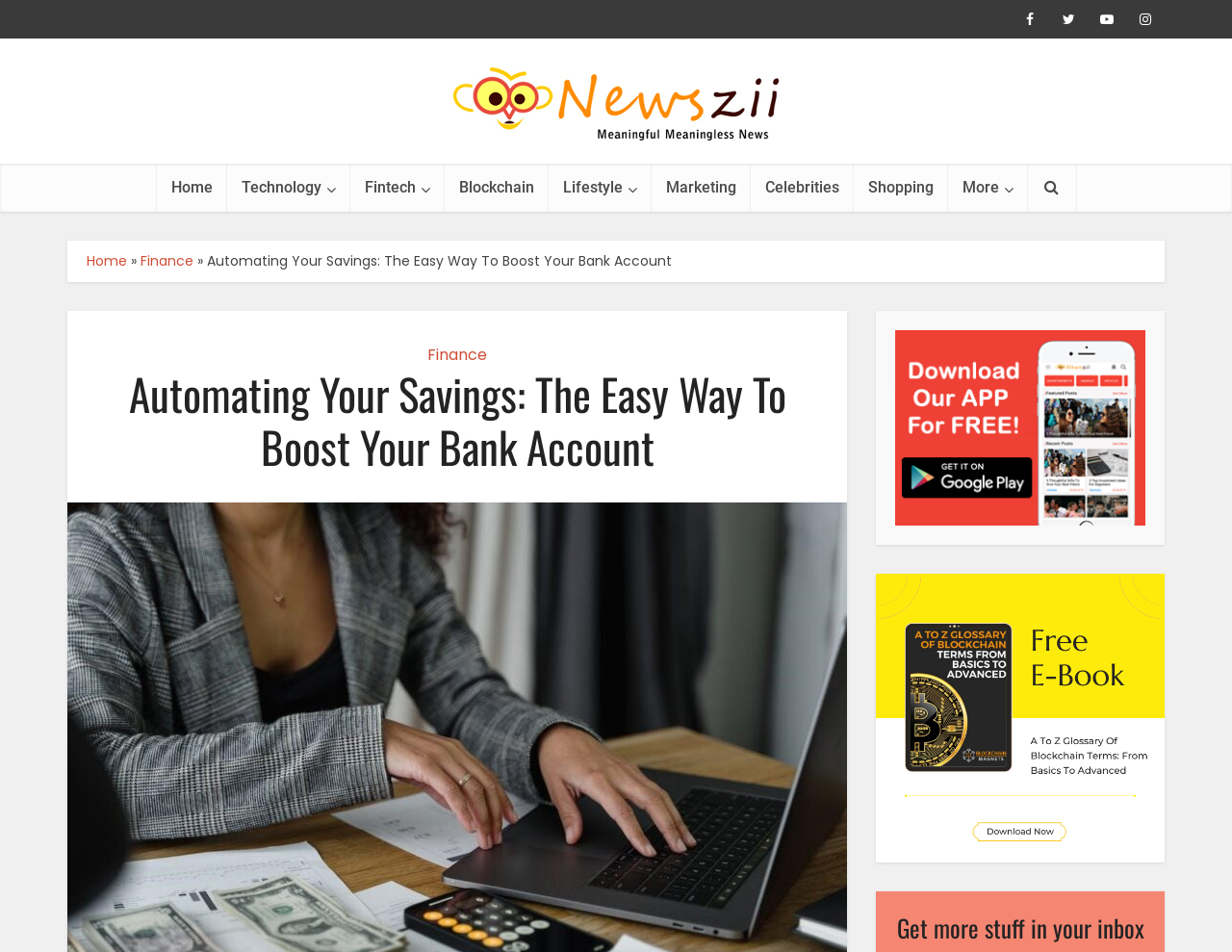What categories are available in the top menu?
Please give a detailed and elaborate answer to the question.

I found the top menu by examining the links with y-coordinates between 0.172 and 0.222. The categories are listed in order from left to right.